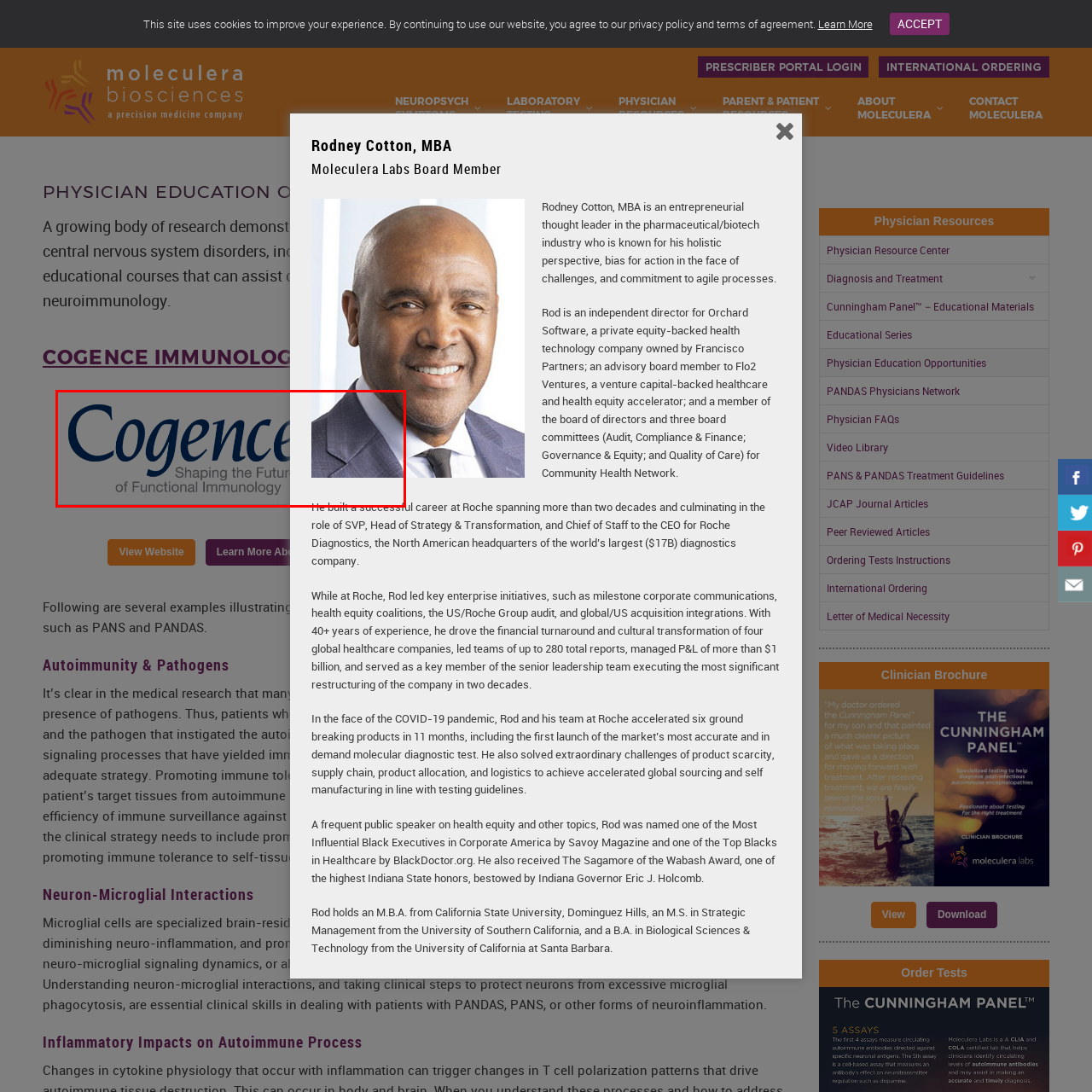Describe extensively the image that is situated inside the red border.

The image prominently features the logo of "Cogence," a brand committed to advancing the field of functional immunology. The logo is accompanied by the tagline "Shaping the Future of Functional Immunology," highlighting its role in innovative research and education aimed at medical professionals. In the right portion of the image, there is a close-up view of a person dressed in business attire, suggesting a professional atmosphere linked to the themes of healthcare and education. This visual representation aligns with the broader context of physician education opportunities at Moleculera Labs, where topics related to the immune system's impact on chronic illnesses are emphasized. The focus on professional development underscores the importance of continuous learning in the medical field, particularly regarding complex conditions like PANS and PANDAS.